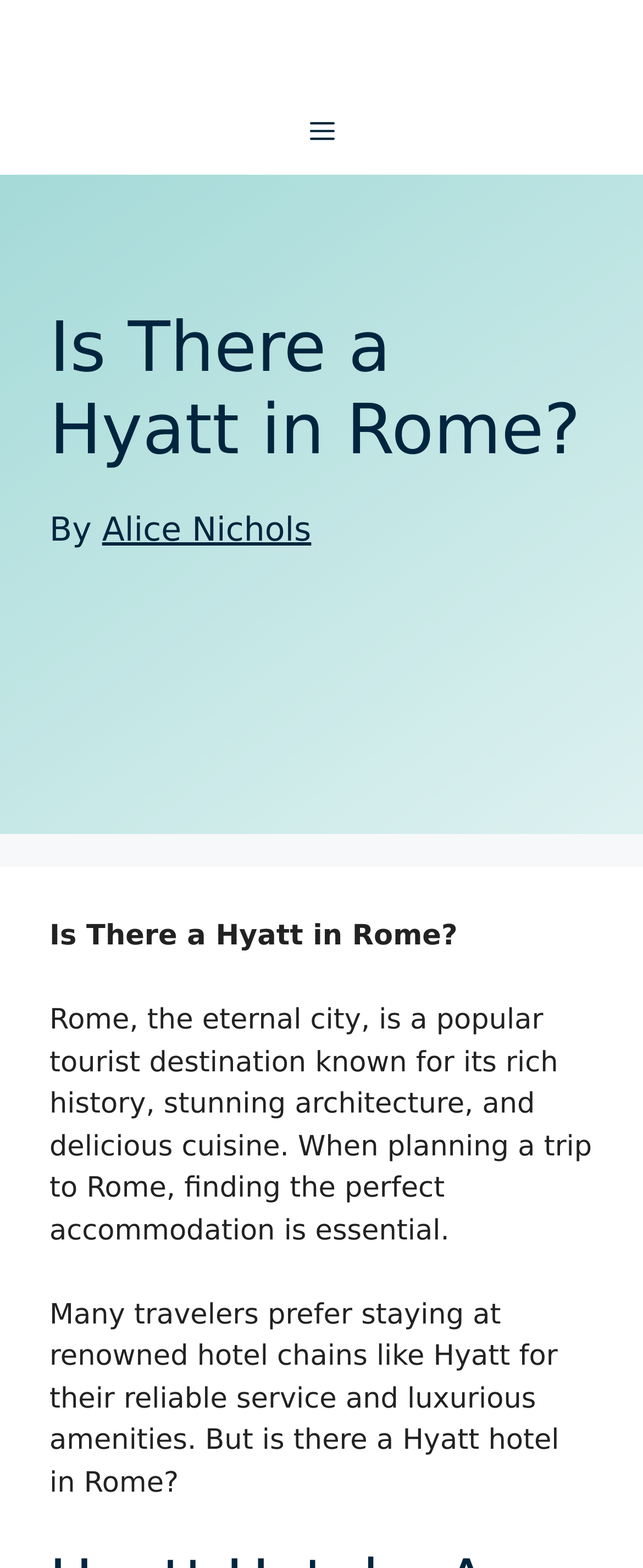What type of hotel chain is preferred by many travelers?
Examine the webpage screenshot and provide an in-depth answer to the question.

Many travelers prefer staying at renowned hotel chains like Hyatt, as mentioned in the sentence 'Many travelers prefer staying at renowned hotel chains like Hyatt for their reliable service and luxurious amenities.'.